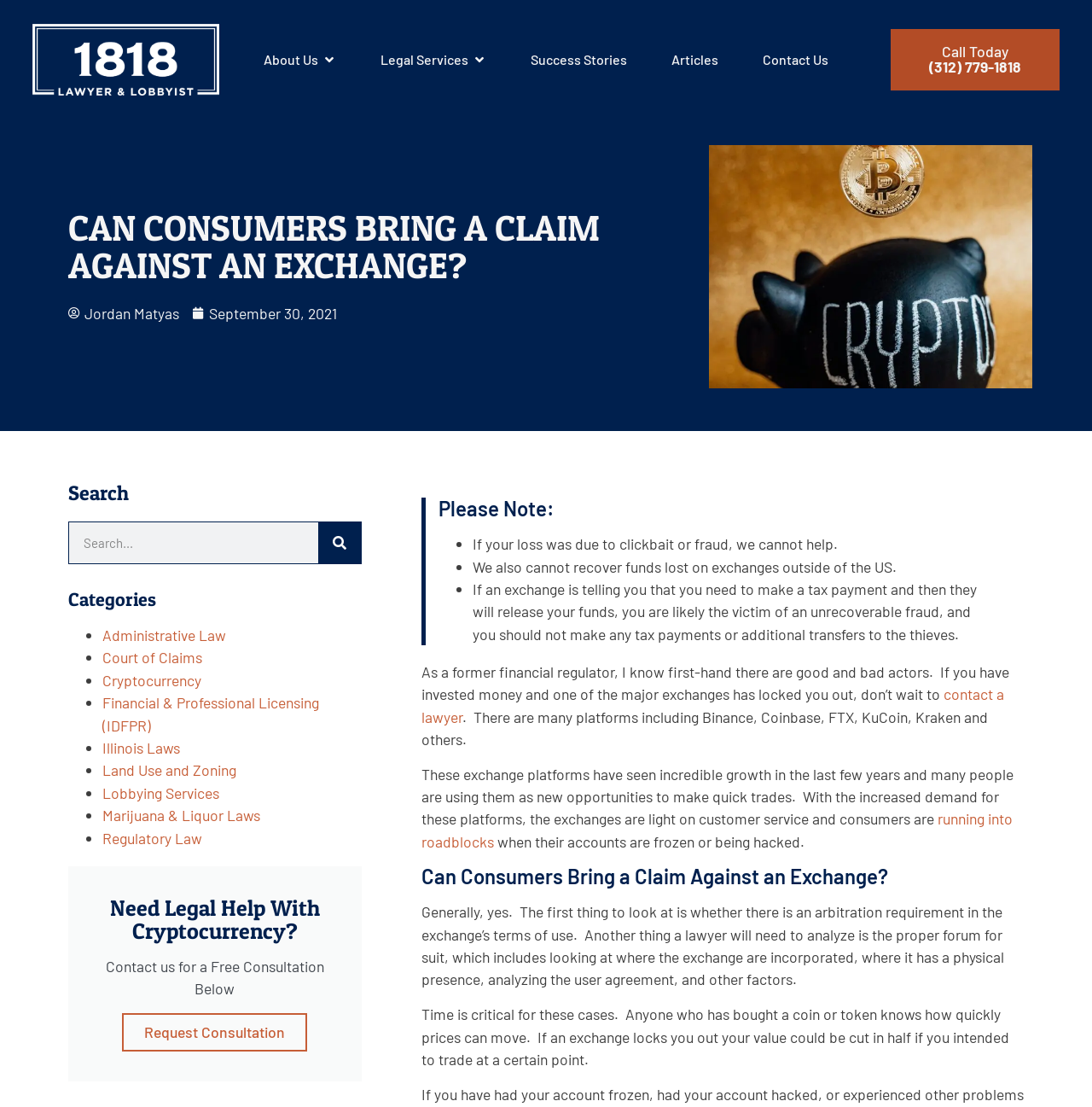Generate a thorough caption detailing the webpage content.

This webpage is about consumer rights and claims against exchanges from a legal perspective. At the top left corner, there is an "1818 Logo" and a navigation menu with links to "About Us", "Legal Services", "Success Stories", "Articles", and "Contact Us". Below the logo, there is a call-to-action button "Call Today (312) 779-1818". 

The main content of the webpage is divided into several sections. The first section has a heading "CAN CONSUMERS BRING A CLAIM AGAINST AN EXCHANGE?" and a link to the author "Jordan Matyas". Below the heading, there is a time stamp "September 30, 2021". To the right of the heading, there is an image of a hand putting a gold bitcoin coin into a black piggybank.

The next section has a search bar and a list of categories, including "Administrative Law", "Court of Claims", "Cryptocurrency", and others. 

The main article starts with a heading "Need Legal Help With Cryptocurrency?" and a call-to-action button "Request Consultation". The article discusses the potential recourse for individuals in trading and the importance of seeking legal help when encountering issues with cryptocurrency exchanges. 

There is a blockquote section with a heading "Please Note:" and a list of three points, including information about clickbait or fraud, exchanges outside of the US, and tax payments. 

The article continues with a discussion about the experiences of a former financial regulator and the importance of seeking legal help when encountering issues with cryptocurrency exchanges. It also mentions several exchange platforms, including Binance, Coinbase, FTX, KuCoin, and Kraken. 

Finally, the article concludes with a section discussing whether consumers can bring a claim against an exchange, including the importance of analyzing arbitration requirements and the proper forum for suit.